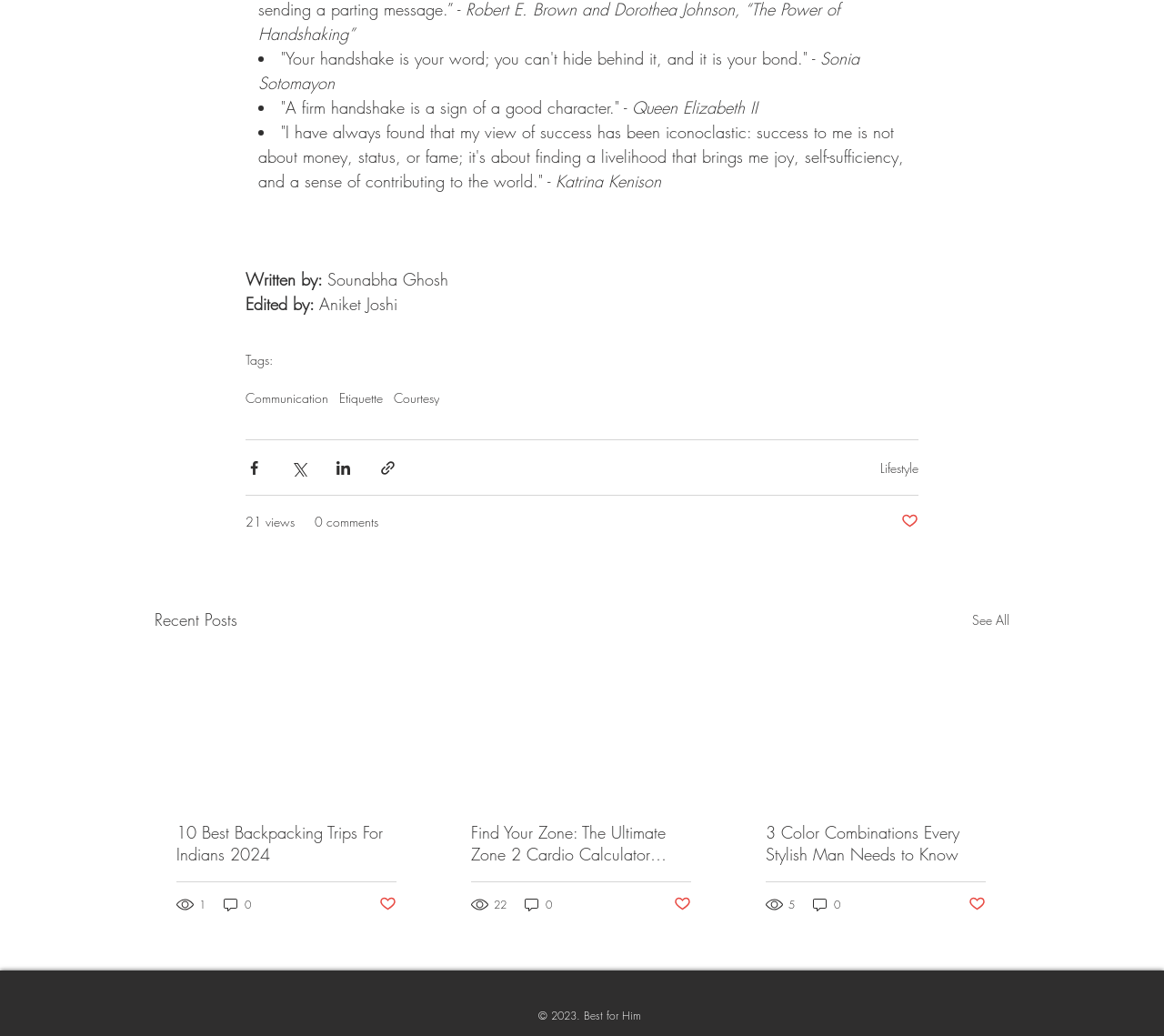Determine the bounding box coordinates of the region that needs to be clicked to achieve the task: "Share via Facebook".

[0.211, 0.443, 0.226, 0.46]